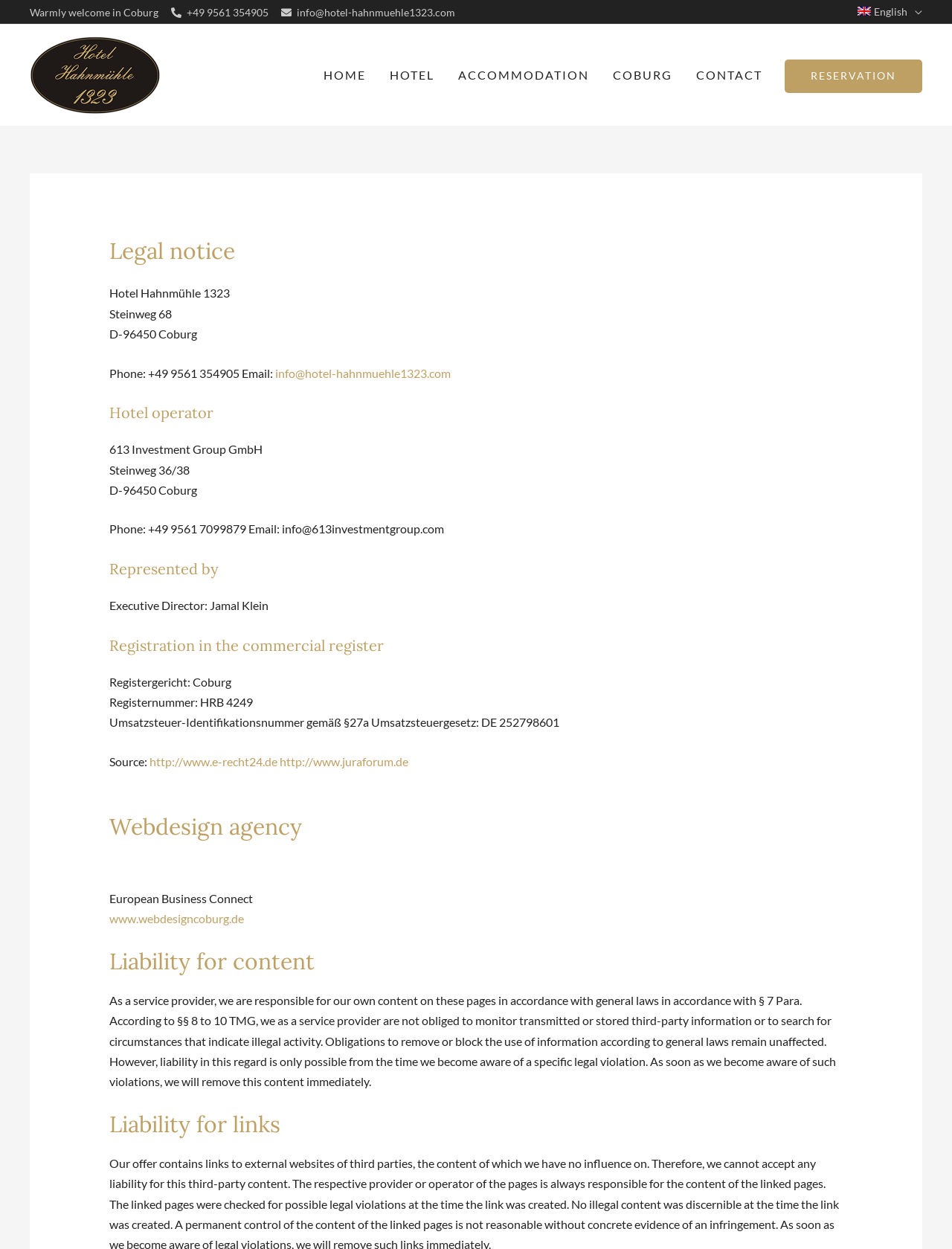Given the content of the image, can you provide a detailed answer to the question?
What is the name of the hotel operator?

The name of the hotel operator can be found in the 'Legal notice' section, under the 'Hotel operator' heading. It is mentioned as '613 Investment Group GmbH'.